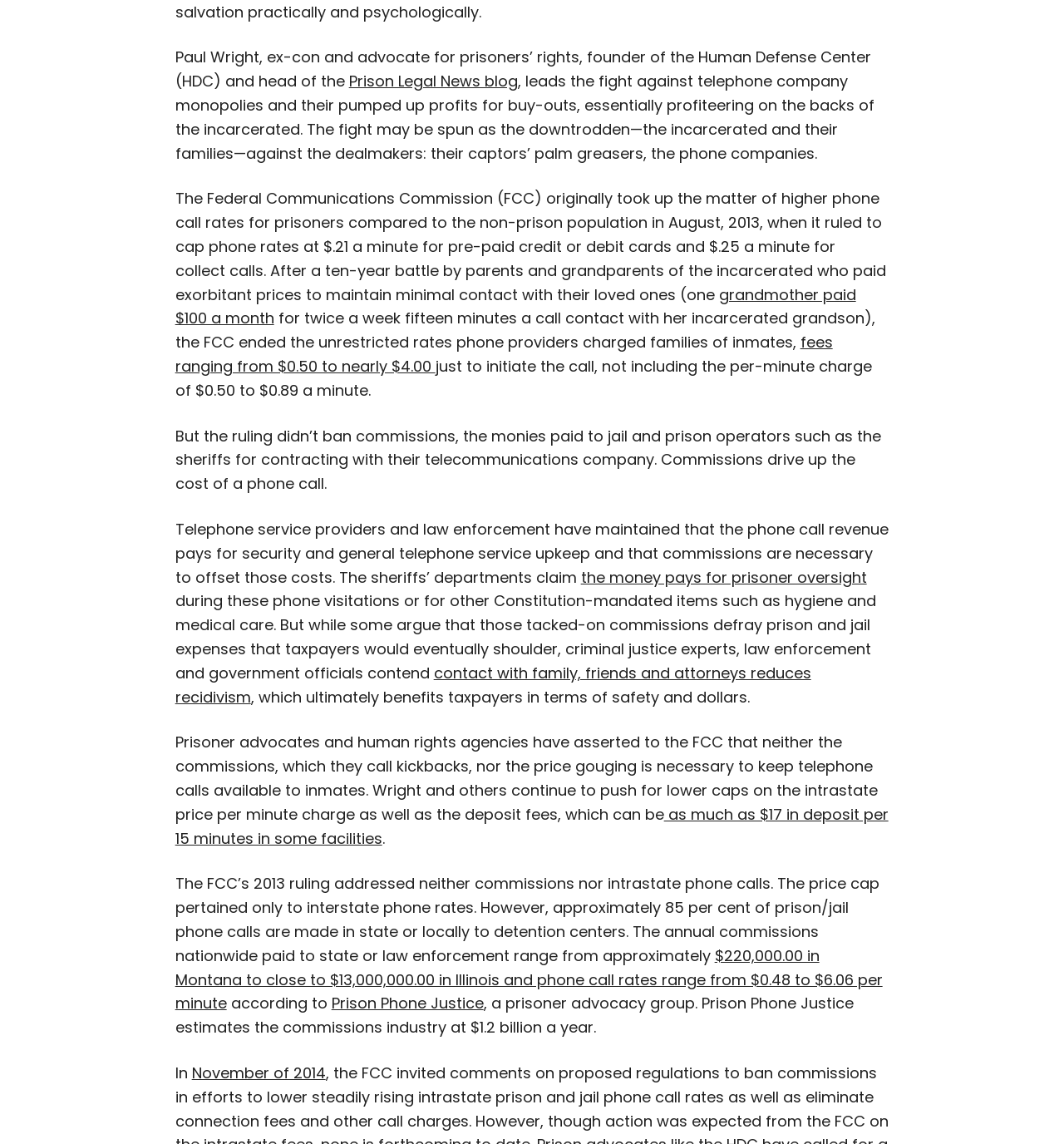Locate the bounding box coordinates of the element to click to perform the following action: 'Visit the Prison Legal News blog'. The coordinates should be given as four float values between 0 and 1, in the form of [left, top, right, bottom].

[0.328, 0.062, 0.486, 0.08]